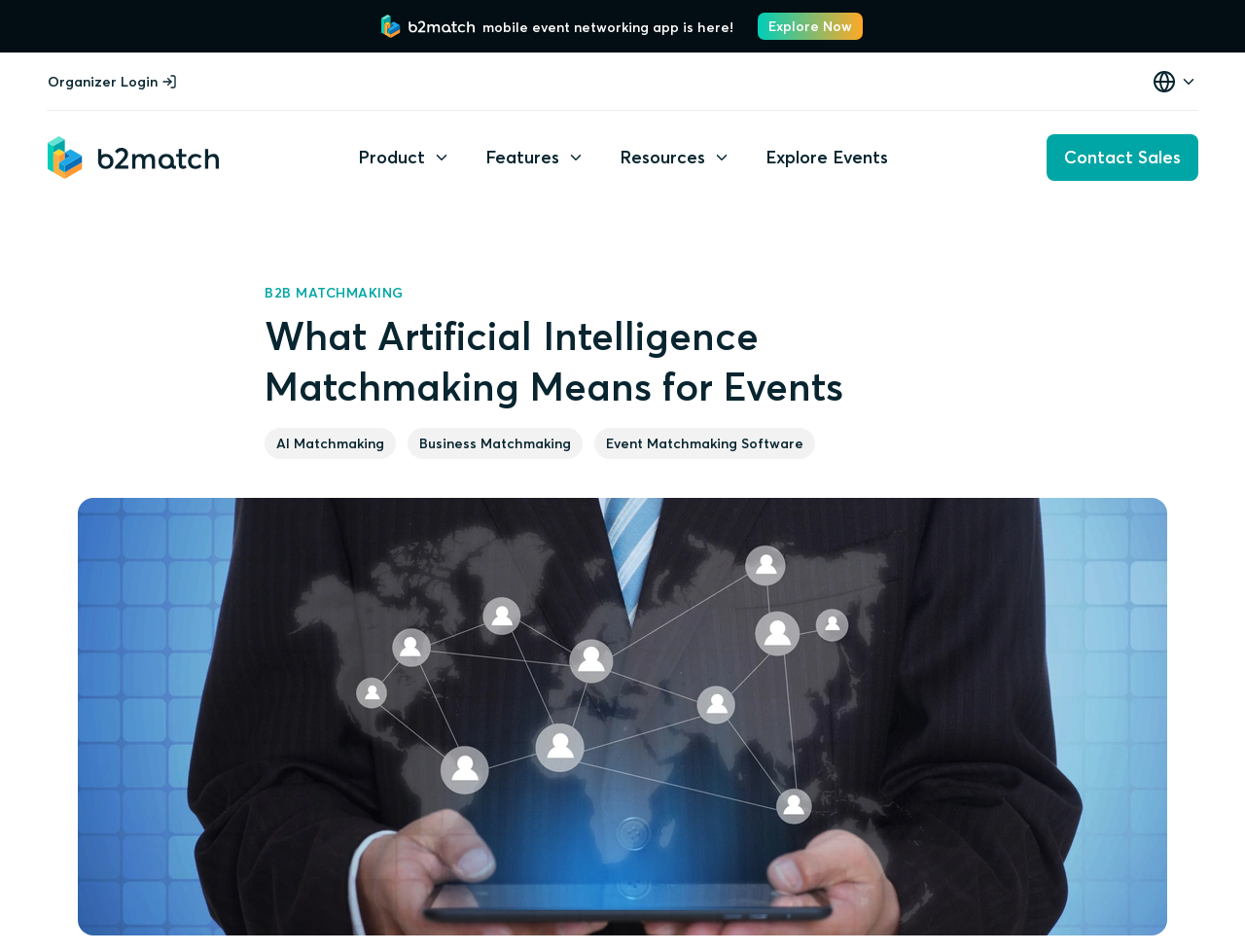What is the main purpose of the event networking app?
Refer to the image and offer an in-depth and detailed answer to the question.

Based on the webpage, it is clear that the event networking app is focused on matchmaking, as indicated by the static text 'mobile event networking app is here!' and the links 'AI Matchmaking', 'Business Matchmaking', and 'Event Matchmaking Software'.